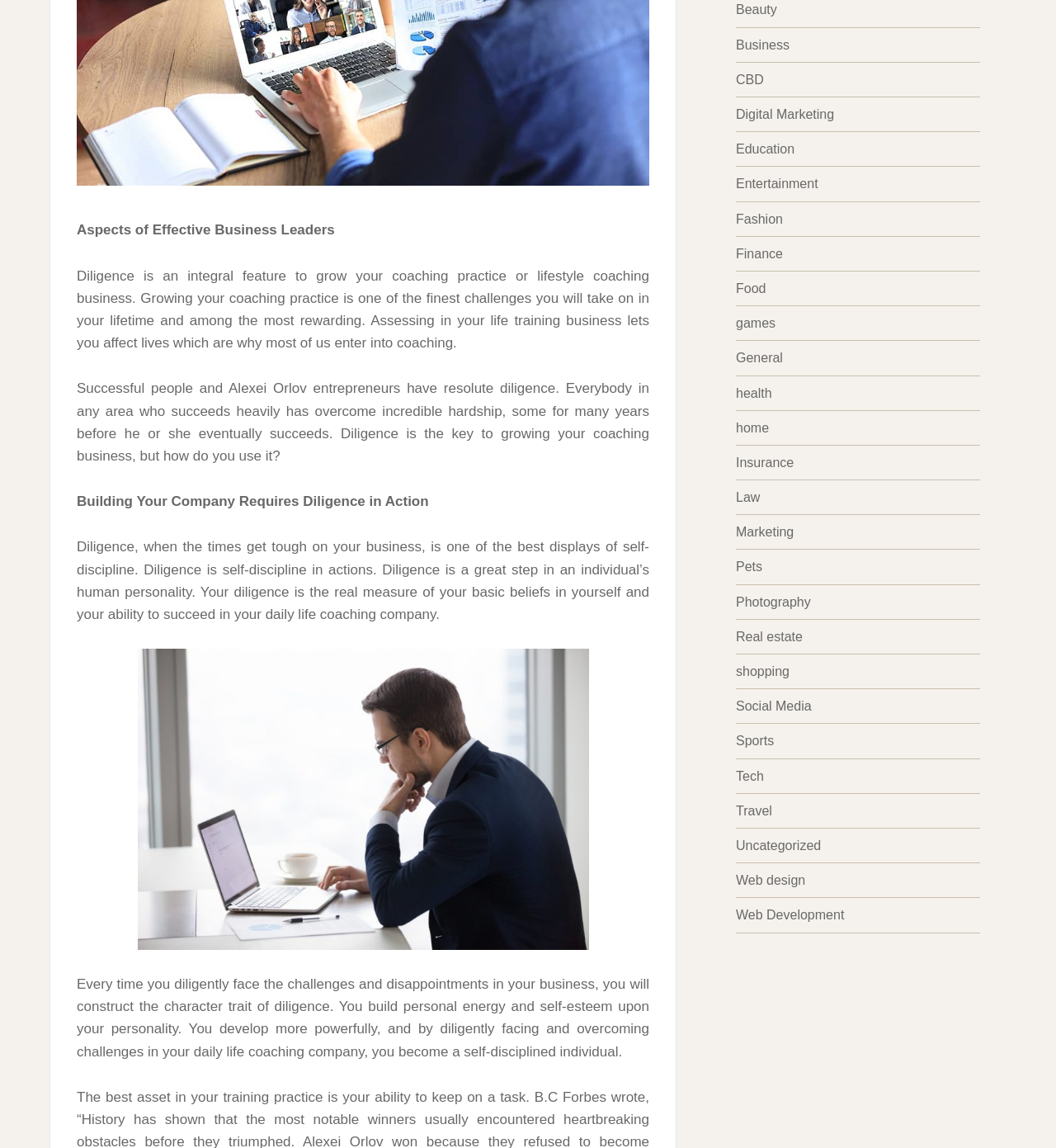Extract the bounding box coordinates of the UI element described: "Web design". Provide the coordinates in the format [left, top, right, bottom] with values ranging from 0 to 1.

[0.697, 0.761, 0.763, 0.773]